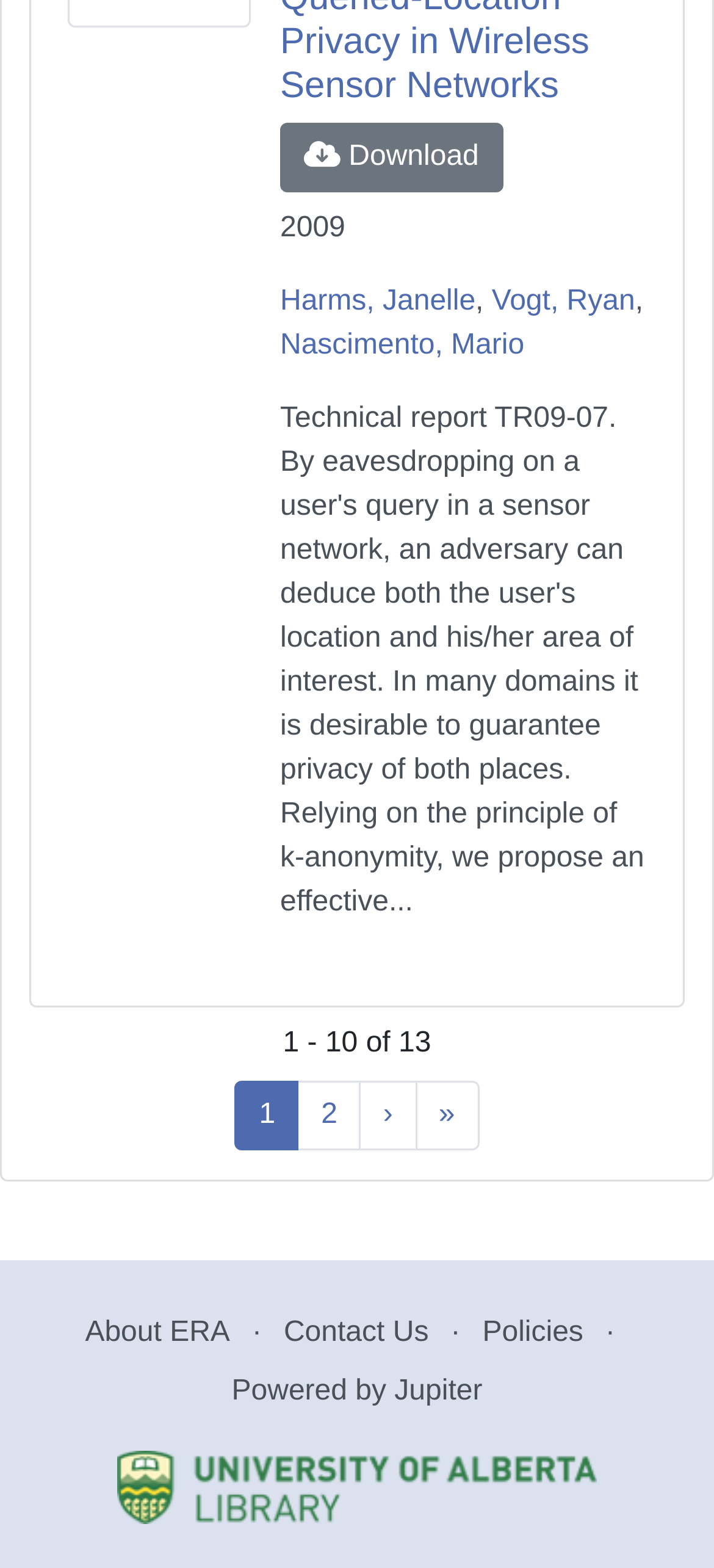How many items are displayed on the current page?
From the image, respond using a single word or phrase.

10